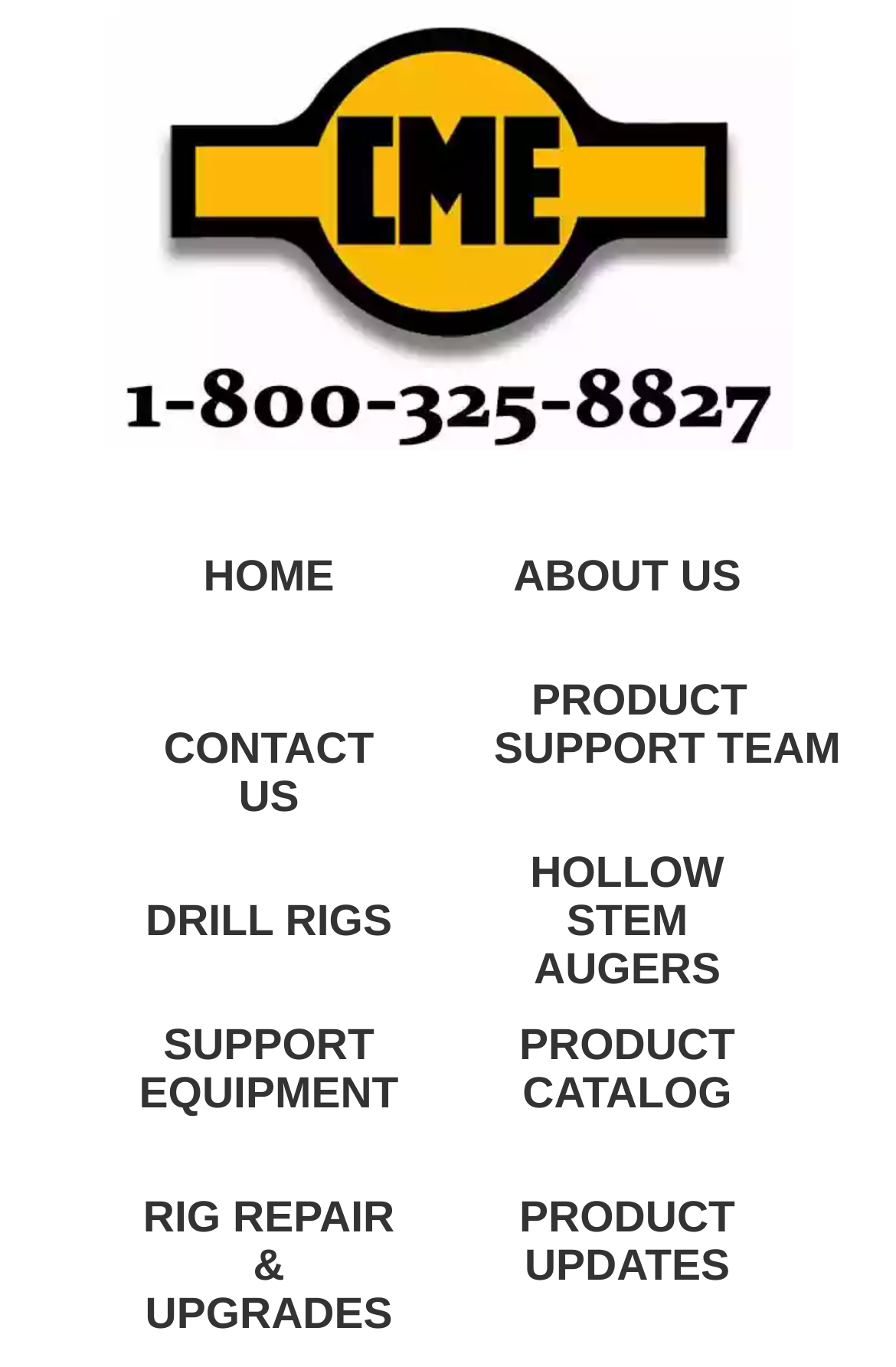Respond to the question below with a single word or phrase:
What is the company name?

Central Mine Equipment Company